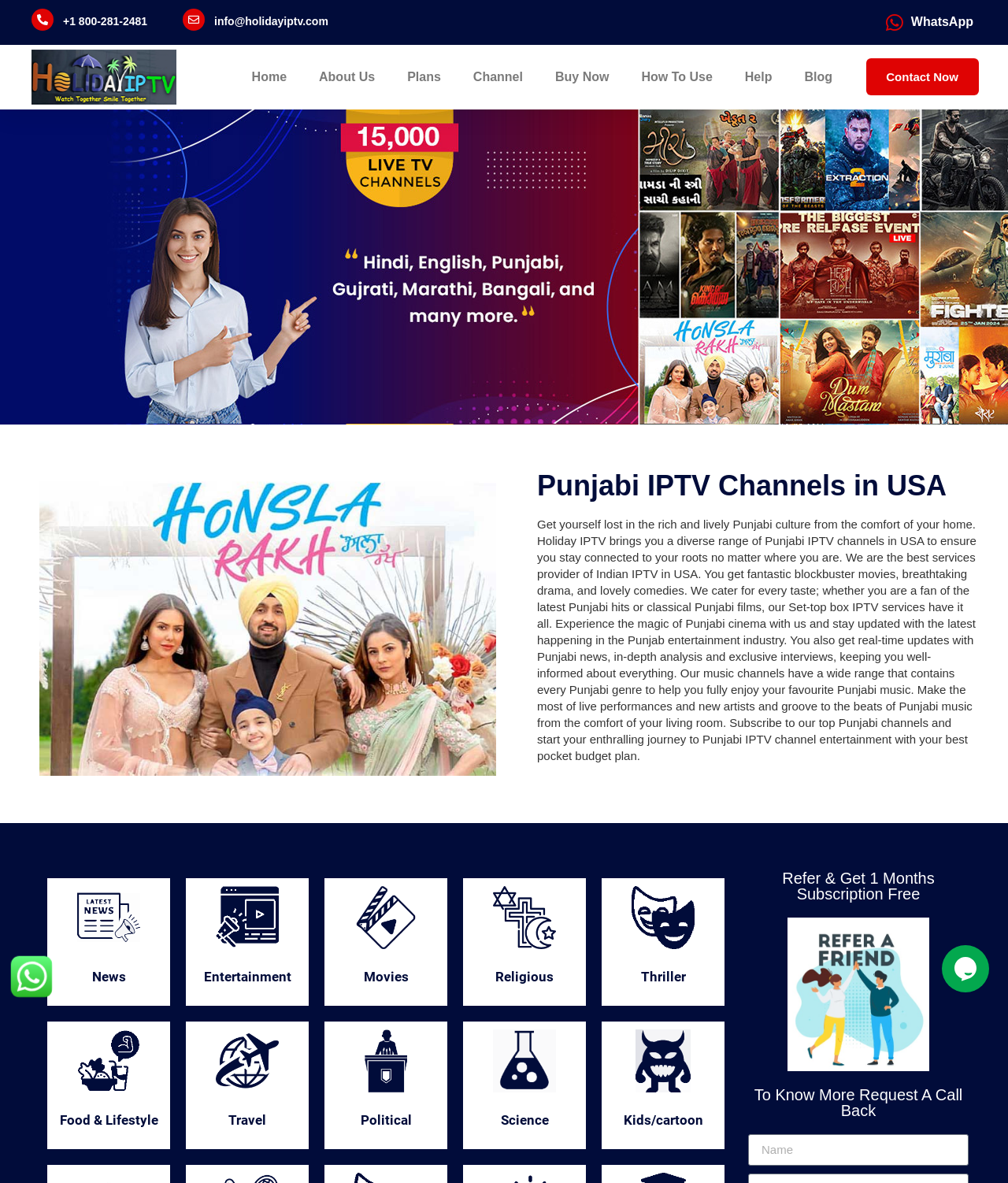Please determine the bounding box coordinates of the element's region to click in order to carry out the following instruction: "Contact Now". The coordinates should be four float numbers between 0 and 1, i.e., [left, top, right, bottom].

[0.86, 0.049, 0.971, 0.081]